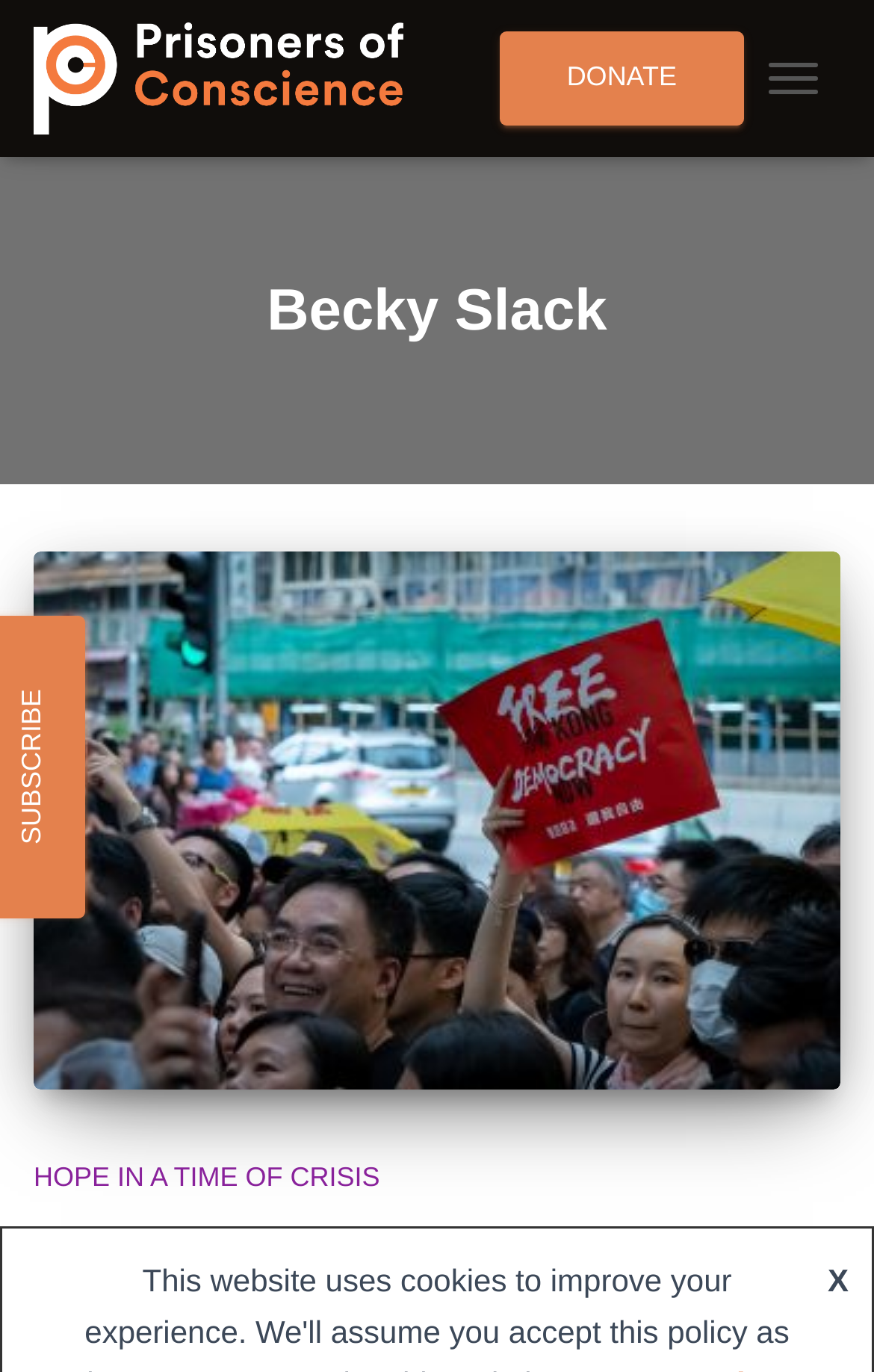Provide the bounding box coordinates for the UI element described in this sentence: "Donate". The coordinates should be four float values between 0 and 1, i.e., [left, top, right, bottom].

[0.571, 0.024, 0.851, 0.091]